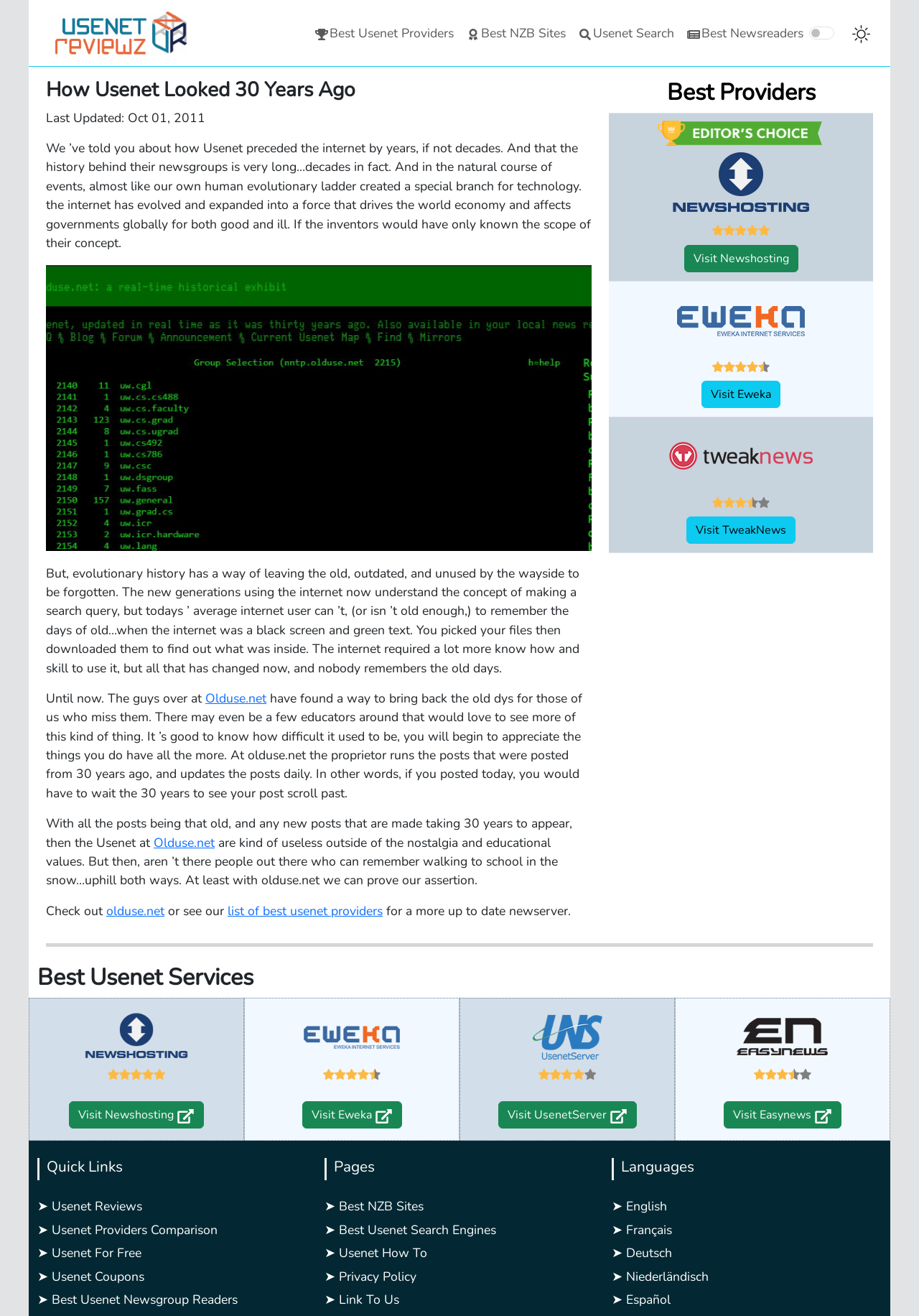Determine the bounding box coordinates for the area that should be clicked to carry out the following instruction: "Visit the 'Olduse.net' website".

[0.223, 0.524, 0.29, 0.537]